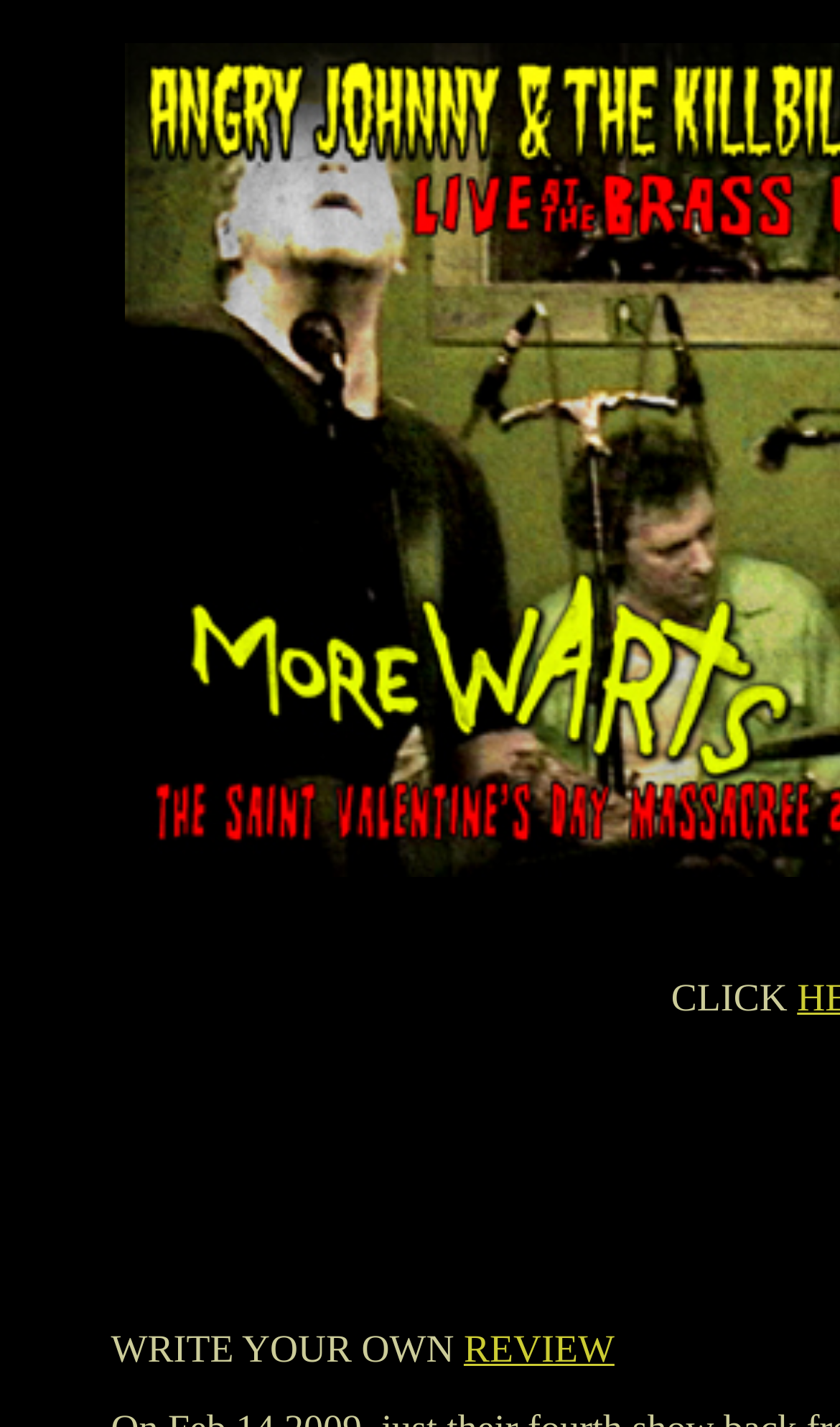Respond with a single word or phrase to the following question:
How many columns are in the table?

2